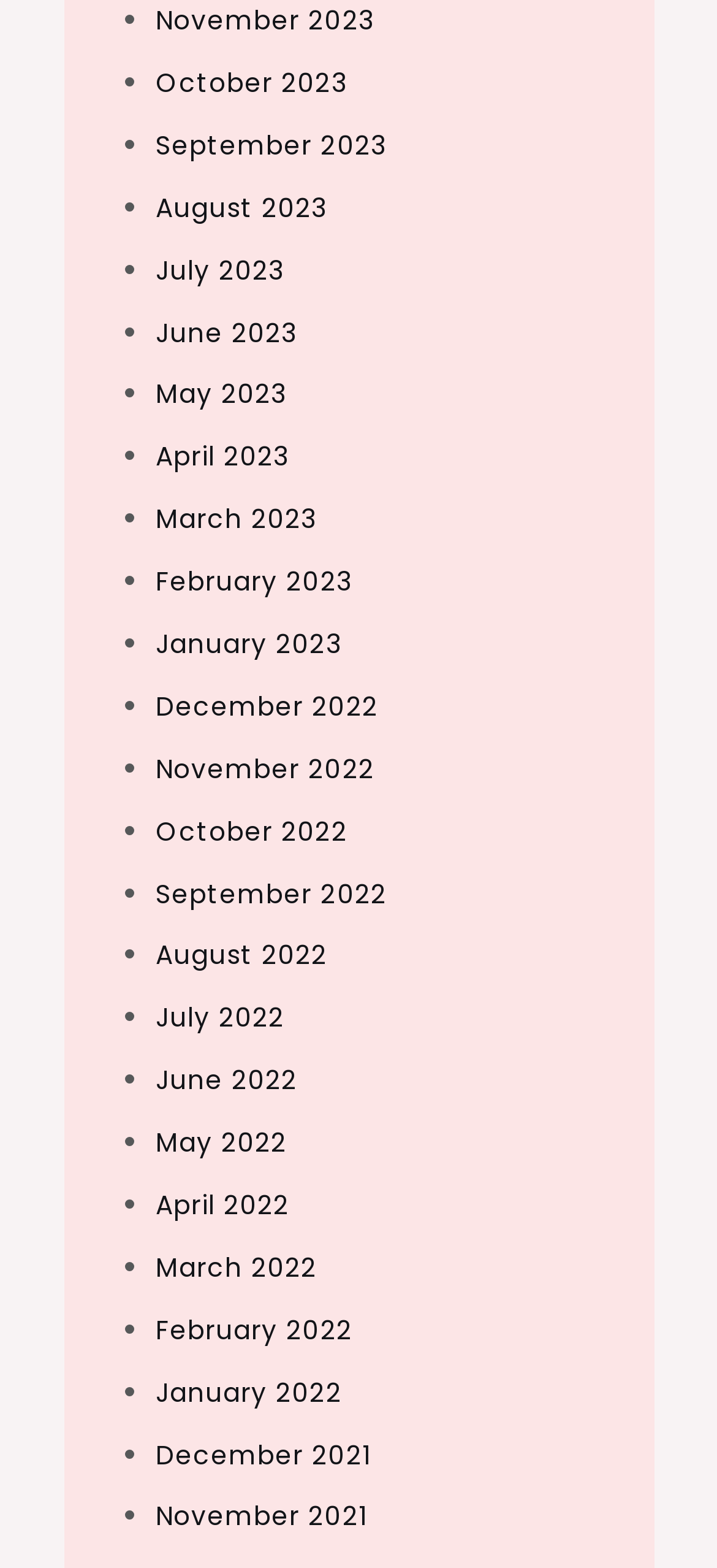What is the earliest month listed?
Please answer the question with as much detail as possible using the screenshot.

I looked at the list of links and found that the earliest month listed is January 2021, which is the first link on the webpage.